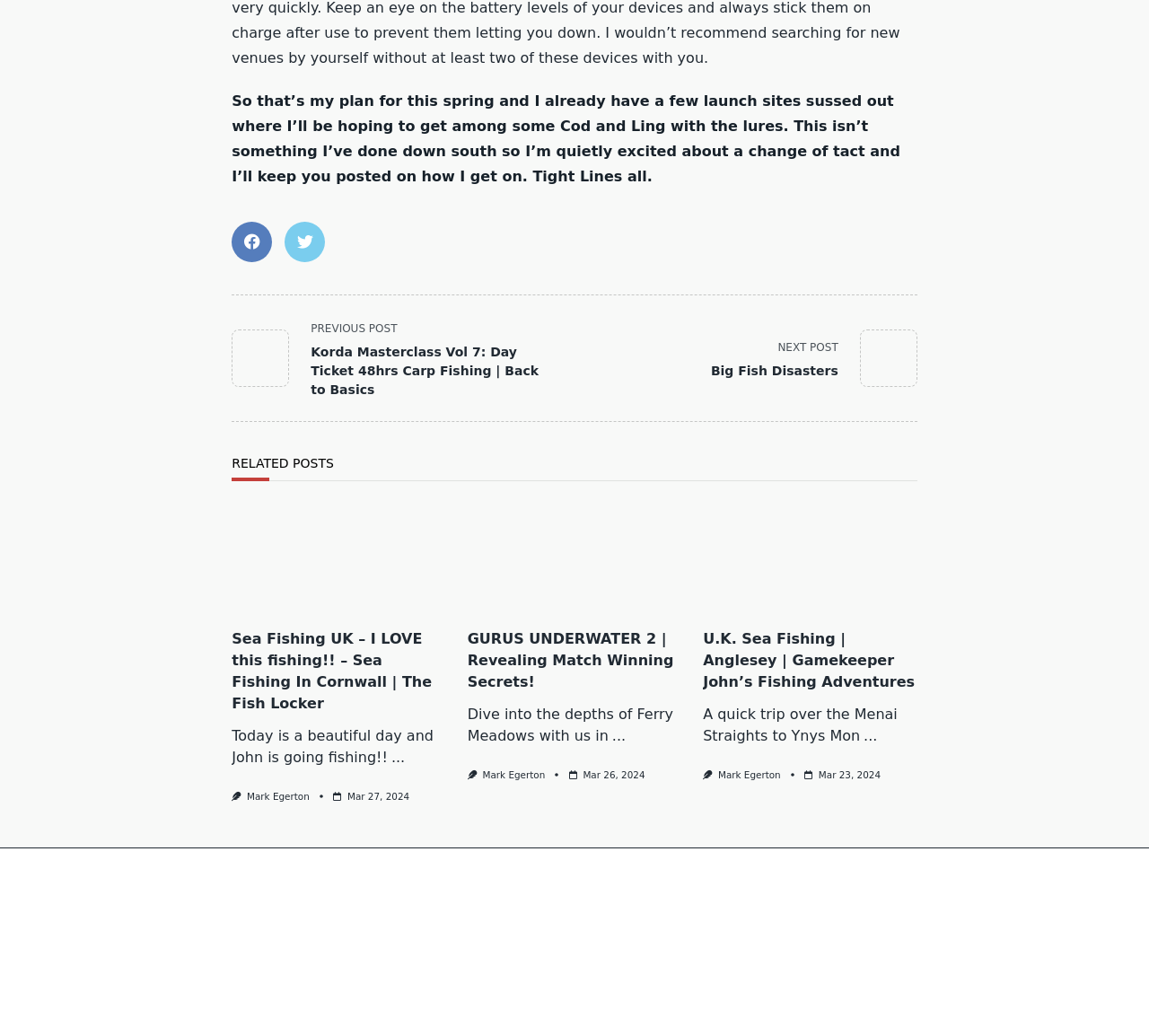Specify the bounding box coordinates (top-left x, top-left y, bottom-right x, bottom-right y) of the UI element in the screenshot that matches this description: Mar 26, 2024Mar 19, 2024

[0.507, 0.742, 0.561, 0.753]